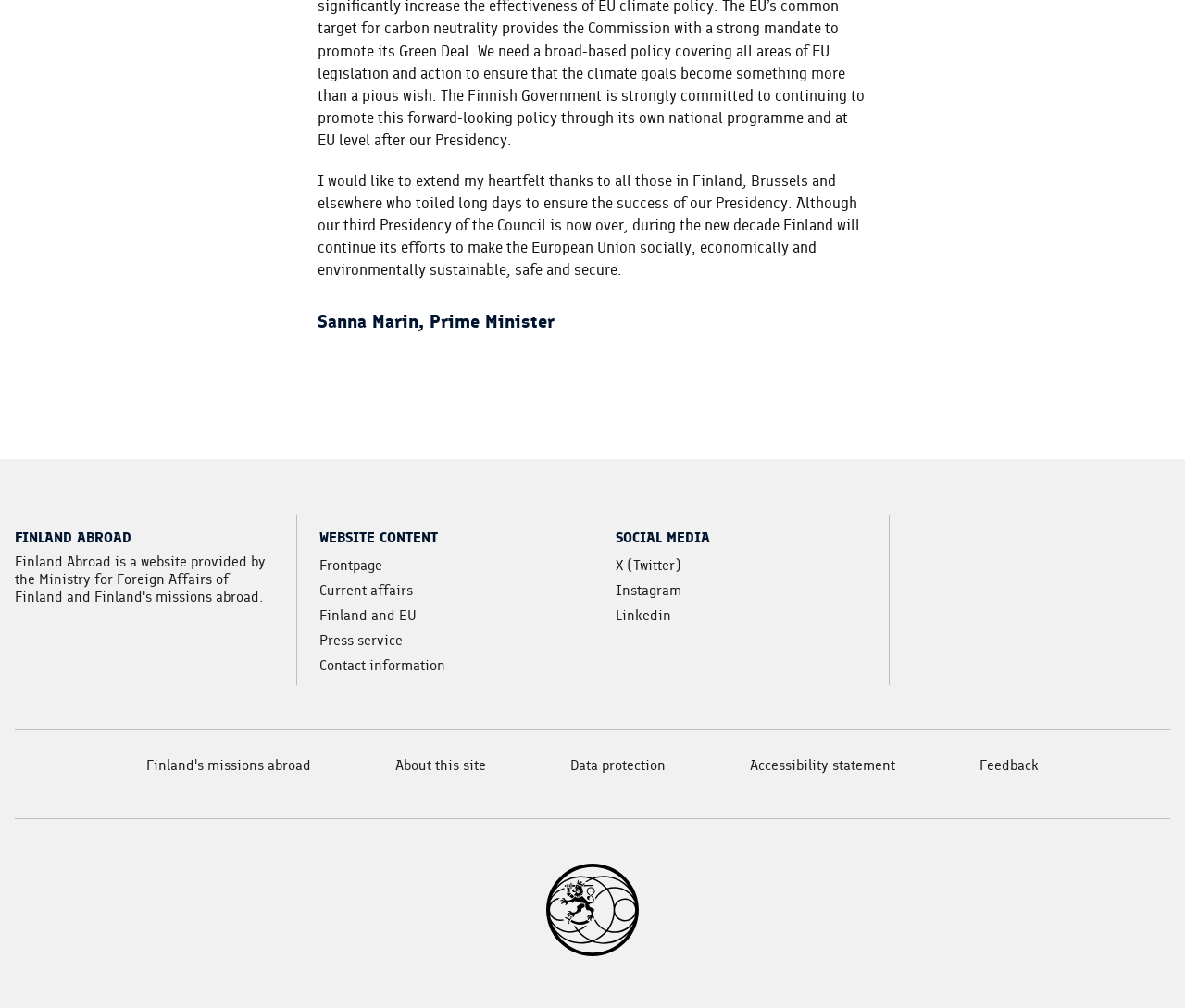Locate the bounding box coordinates of the clickable element to fulfill the following instruction: "View Finland's missions abroad". Provide the coordinates as four float numbers between 0 and 1 in the format [left, top, right, bottom].

[0.123, 0.484, 0.262, 0.503]